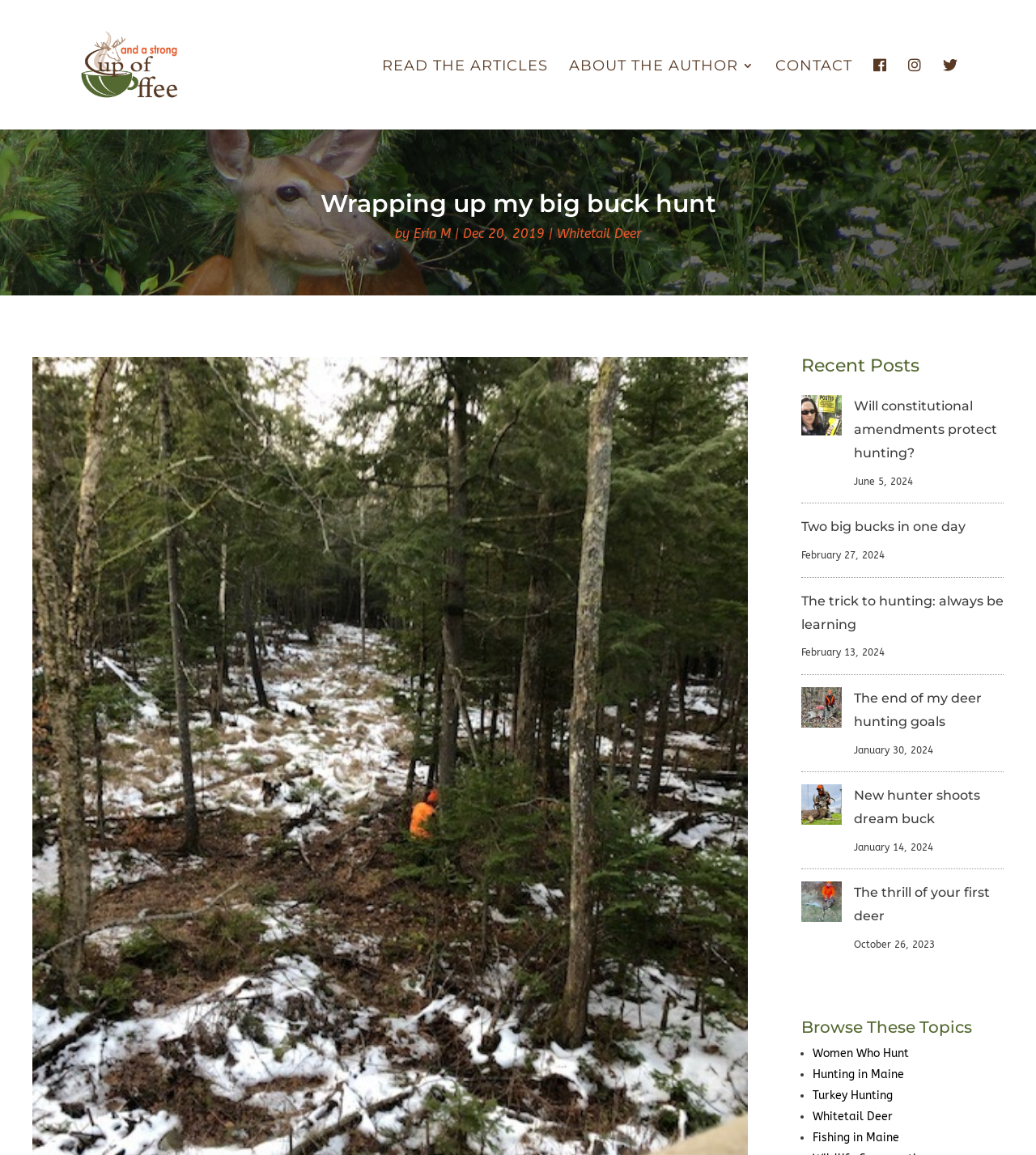Observe the image and answer the following question in detail: What is the author's name of the article 'Wrapping up my big buck hunt'?

I found the author's name by looking at the element with the text 'by' and then finding the adjacent link element with the text 'Erin M'.